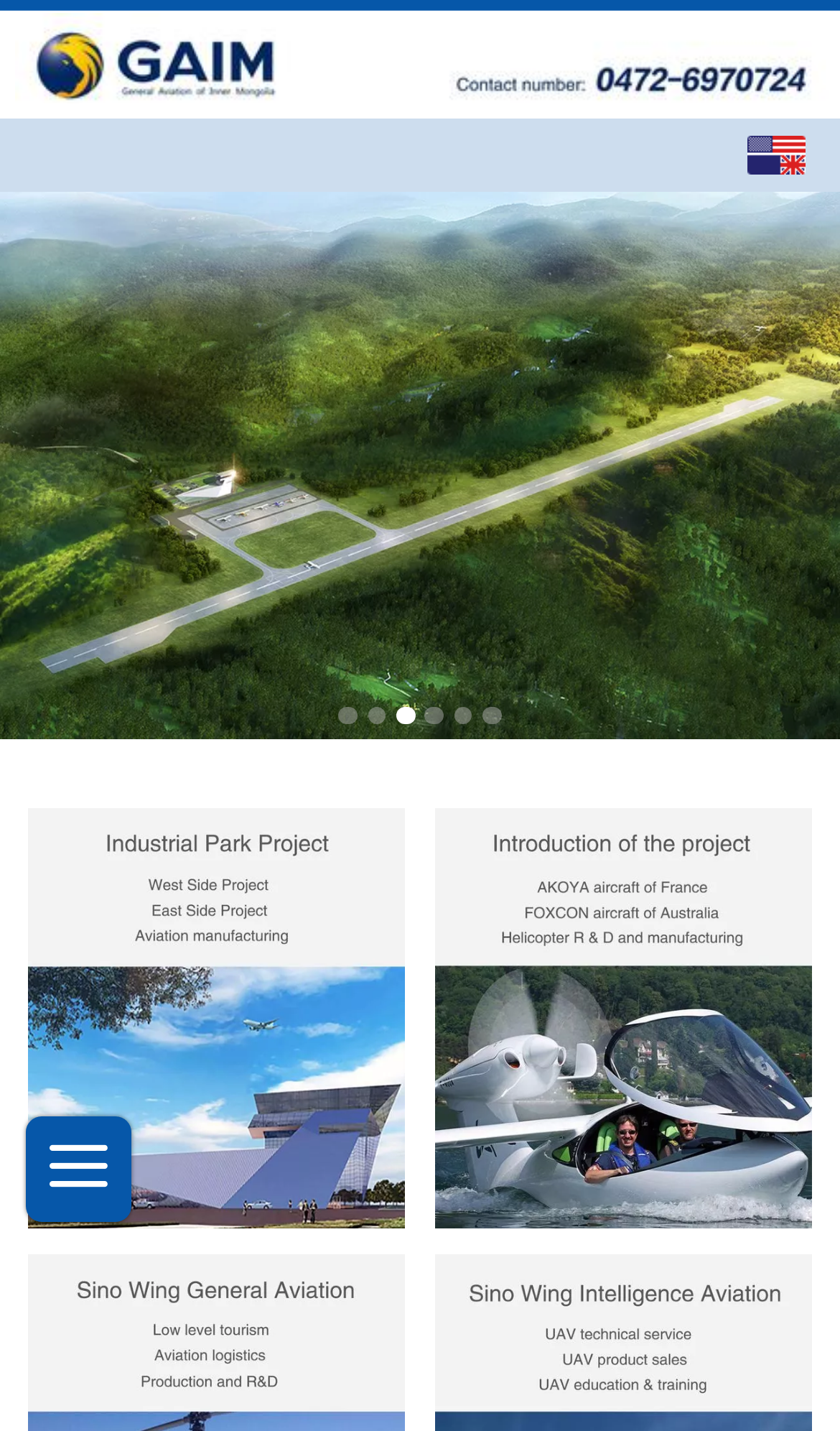Is there a table present on the webpage?
Look at the image and respond with a one-word or short-phrase answer.

Yes